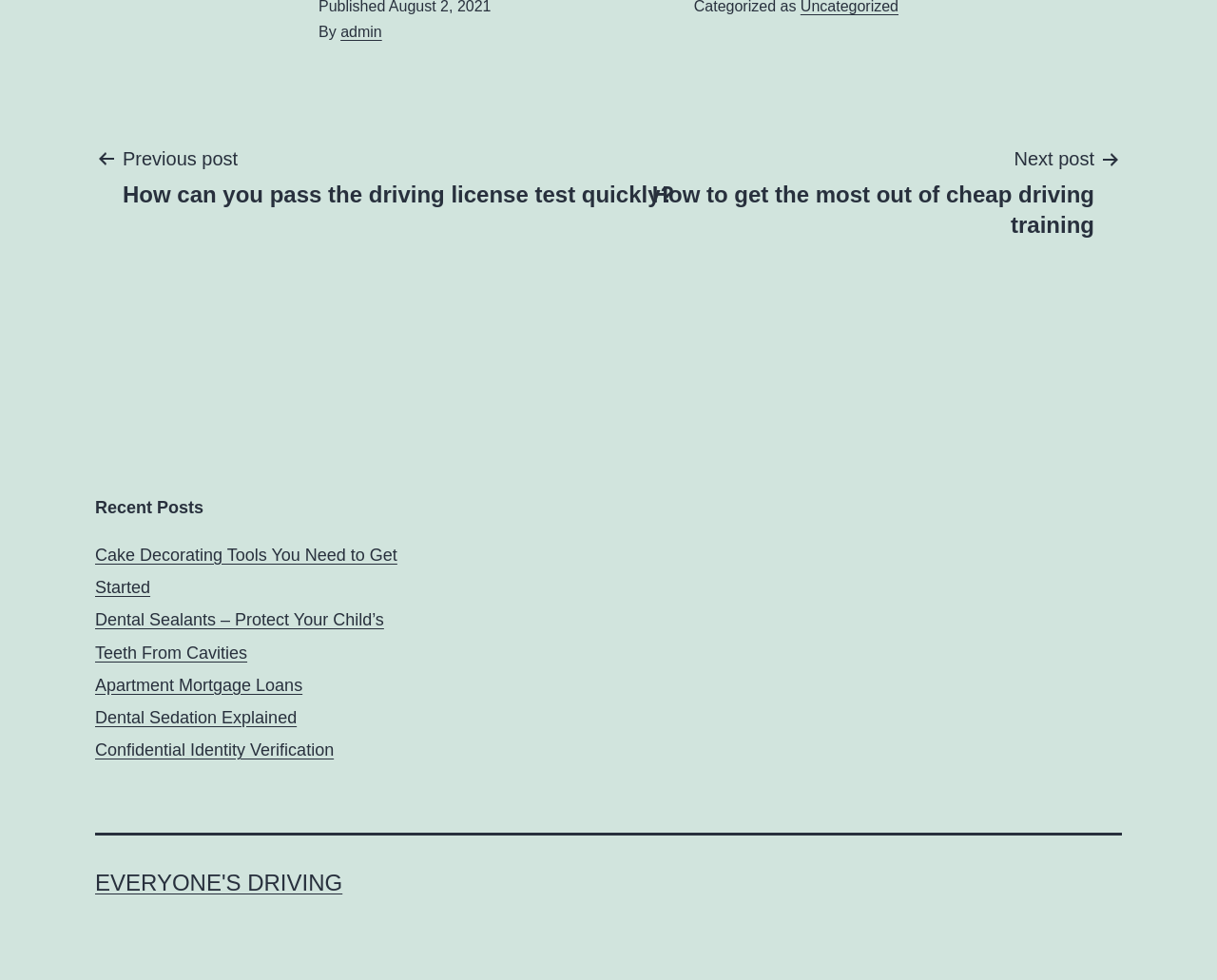Based on the image, please elaborate on the answer to the following question:
What type of content does the website provide?

The website provides various articles on different topics, including driving, cake decorating, dental health, apartment mortgage loans, and confidential identity verification, as evident from the links under the 'Recent Posts' section.